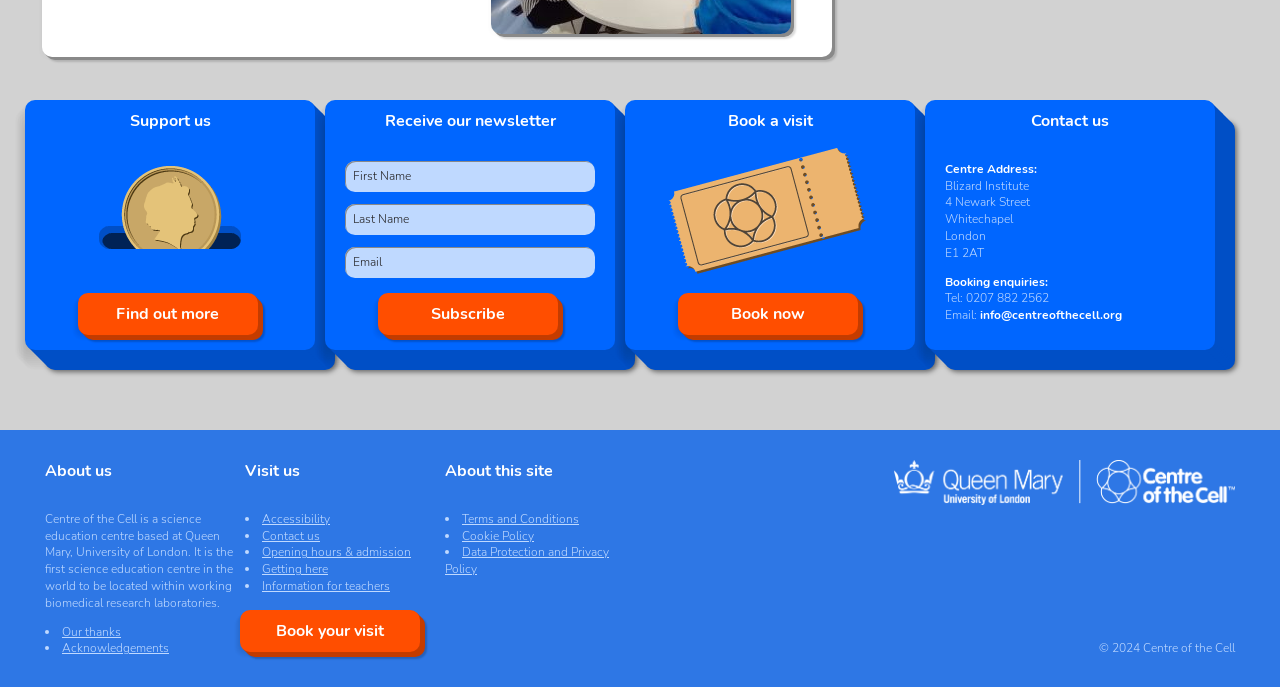Locate the bounding box coordinates of the element's region that should be clicked to carry out the following instruction: "Learn more about the centre". The coordinates need to be four float numbers between 0 and 1, i.e., [left, top, right, bottom].

[0.035, 0.67, 0.184, 0.744]